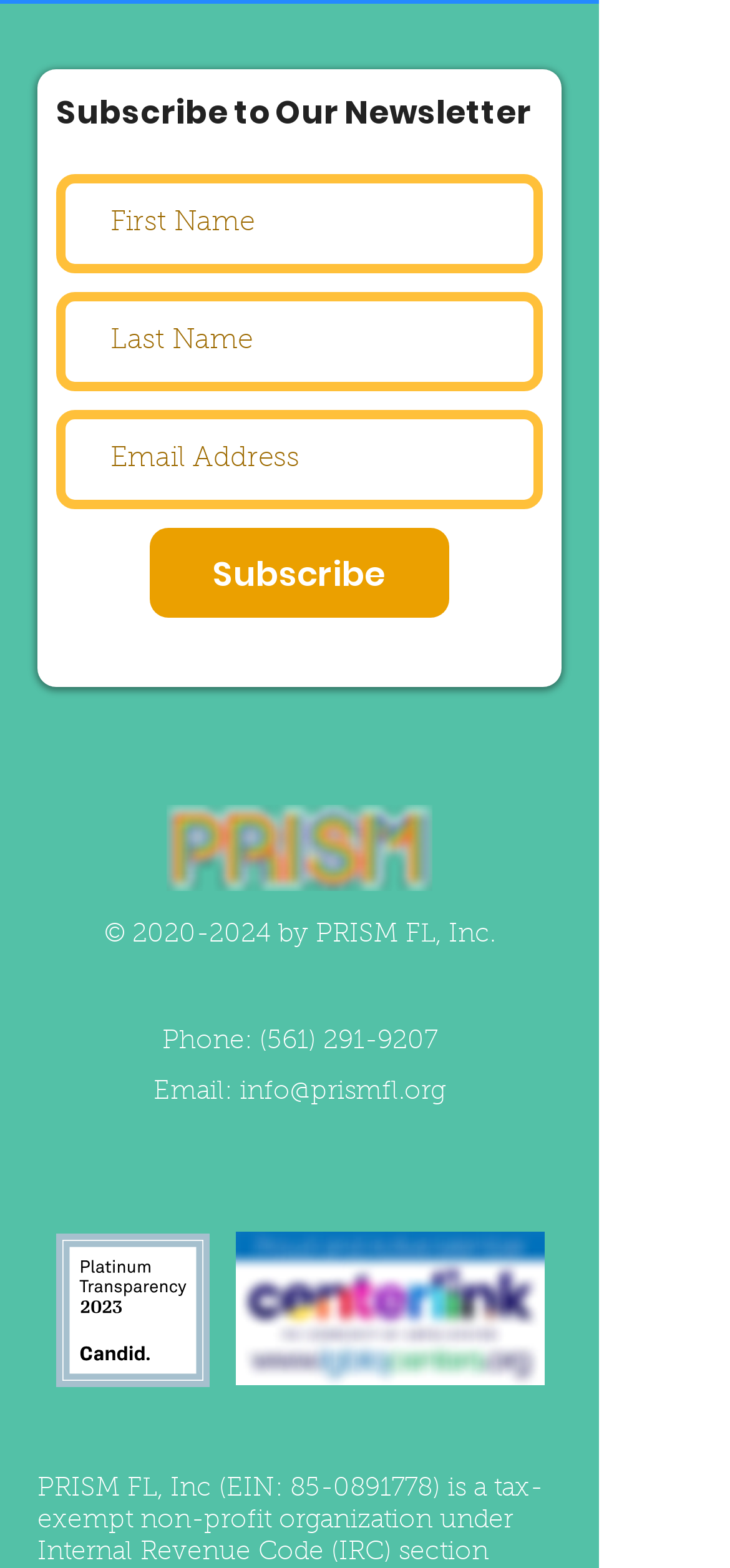Provide your answer in a single word or phrase: 
What is the phone number of the organization?

(561) 291-9207